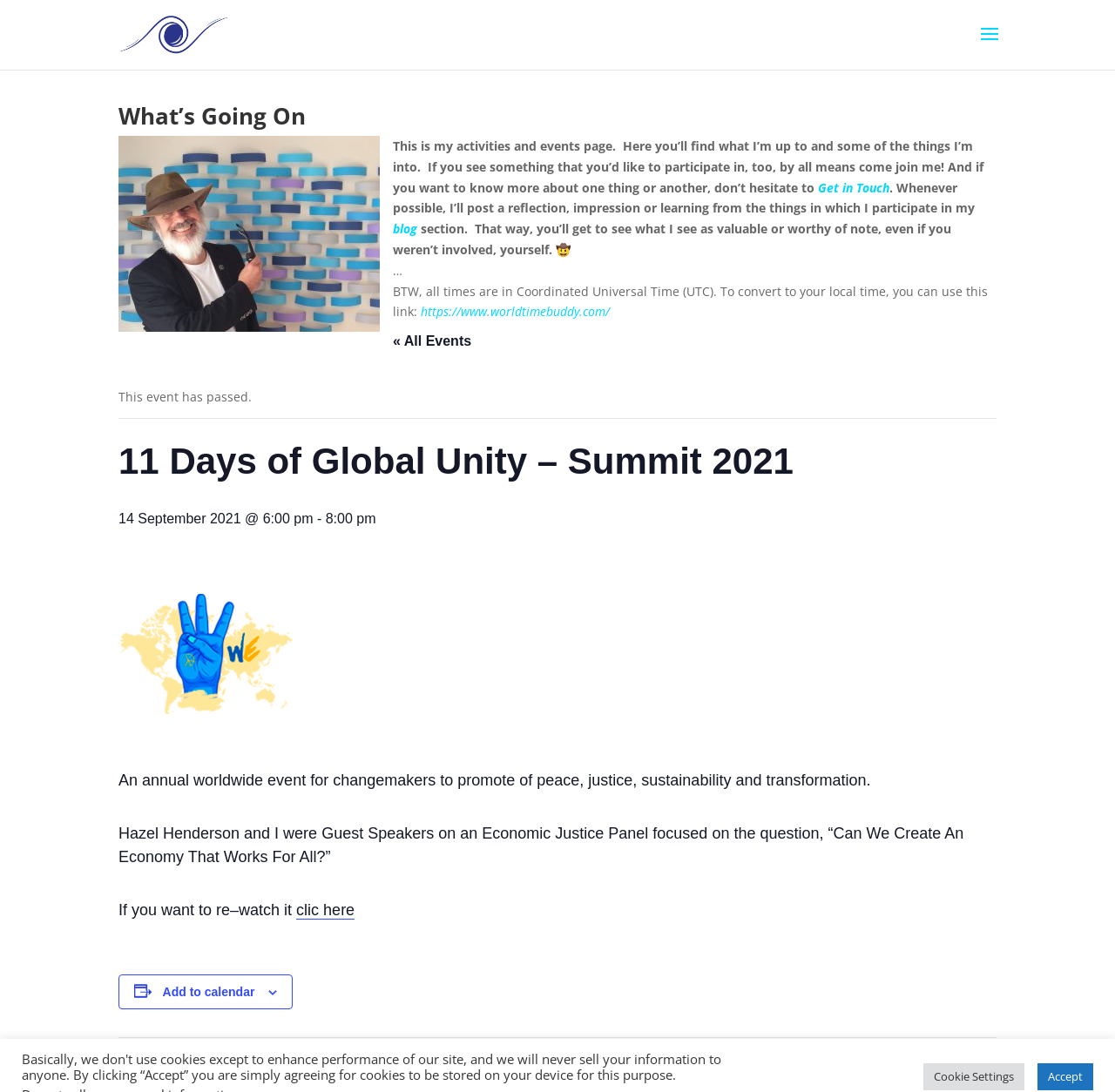What is the name of the author?
Offer a detailed and exhaustive answer to the question.

The name of the author can be found in the link 'Alexander Laszlo Ph.D.' at the top of the webpage, which is also accompanied by an image with the same name.